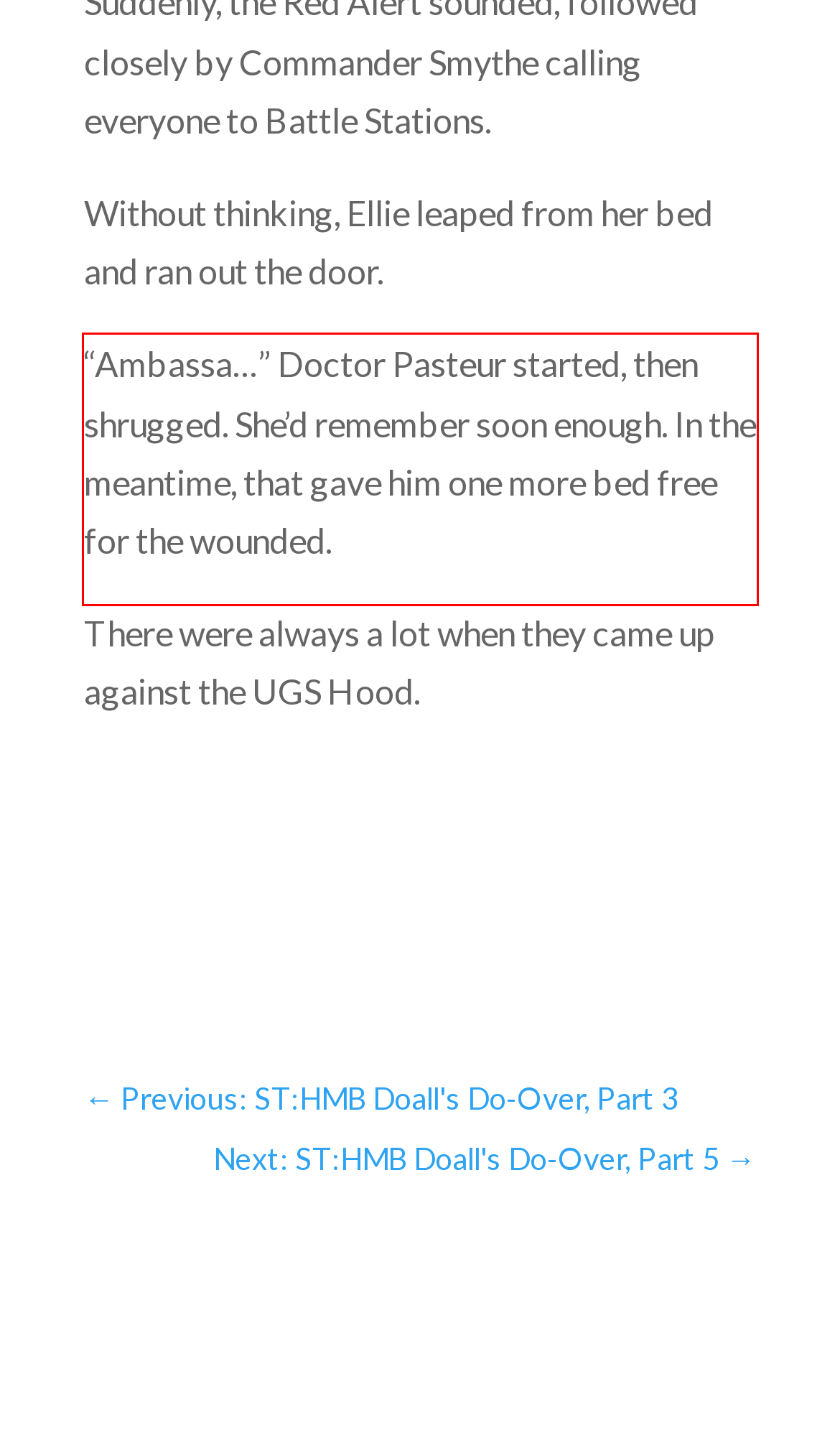Identify and extract the text within the red rectangle in the screenshot of the webpage.

“Ambassa…” Doctor Pasteur started, then shrugged. She’d remember soon enough. In the meantime, that gave him one more bed free for the wounded.